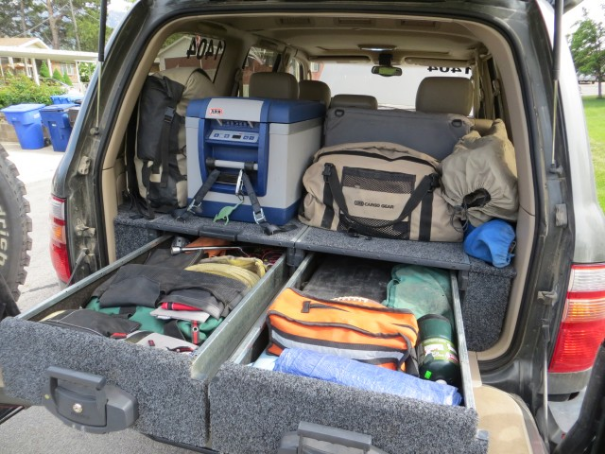Please reply to the following question using a single word or phrase: 
What is placed on top of the drawers?

A blue cooler